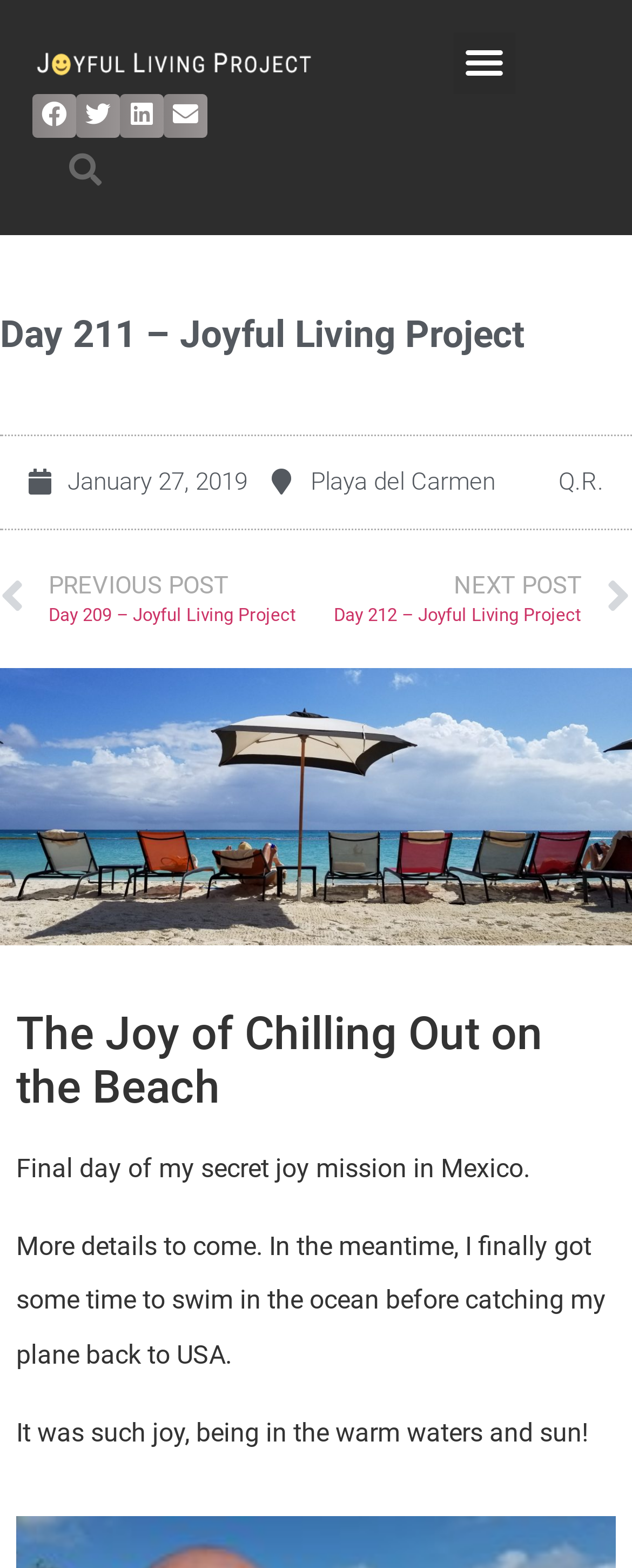Please locate the bounding box coordinates of the element that should be clicked to complete the given instruction: "Toggle the menu".

[0.718, 0.021, 0.814, 0.059]